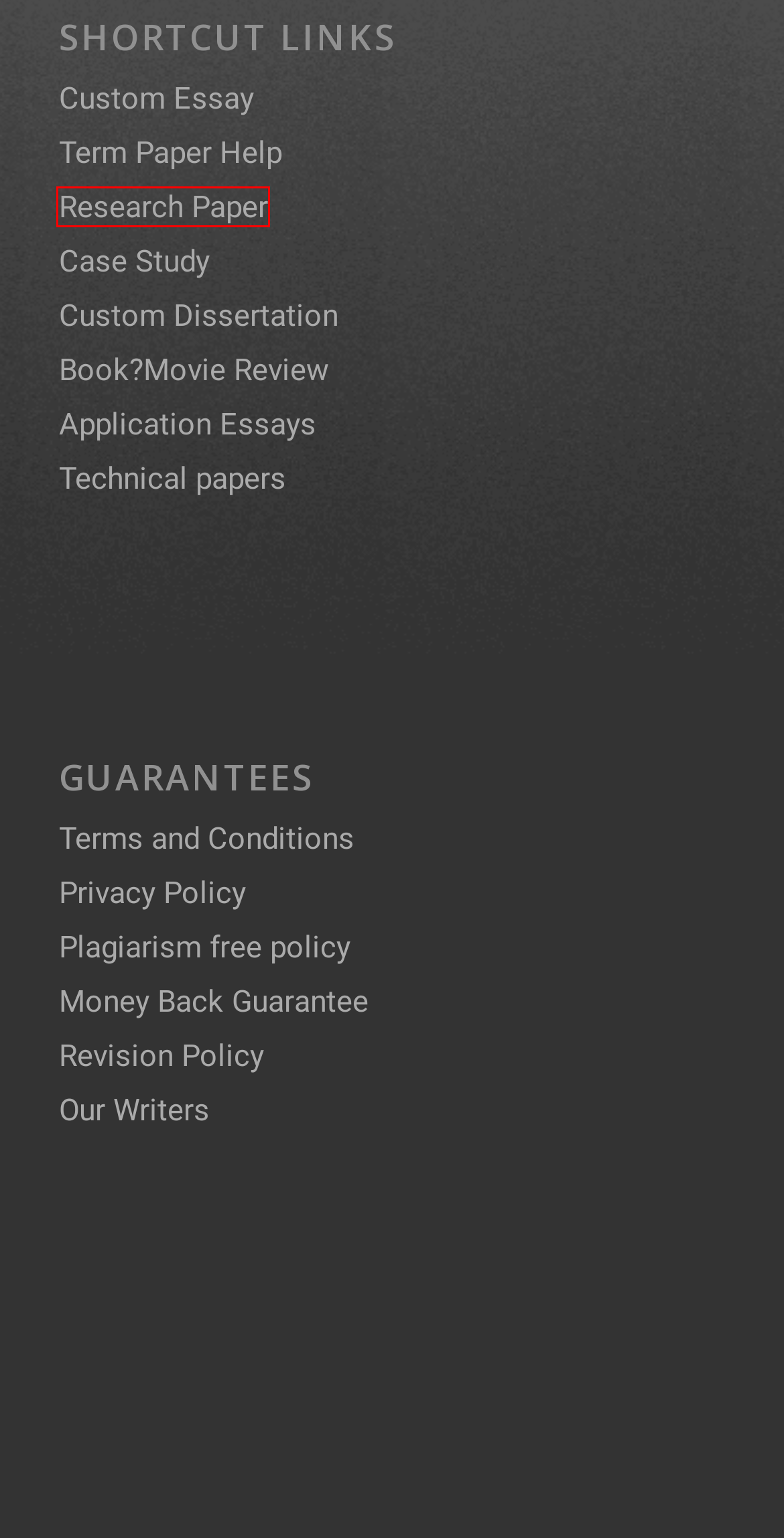You have a screenshot showing a webpage with a red bounding box around a UI element. Choose the webpage description that best matches the new page after clicking the highlighted element. Here are the options:
A. Money Back Guarantee - Blackboard Masters
B. Custom Dissertation - Blackboard Masters
C. Custom Research Paper - Blackboard Masters
D. Term Paper Help - Blackboard Masters
E. Privacy Policy - Blackboard Masters
F. Case Study Help - Blackboard Masters
G. Terms and Conditions - Blackboard Masters
H. Custom Essay - Blackboard Masters

C